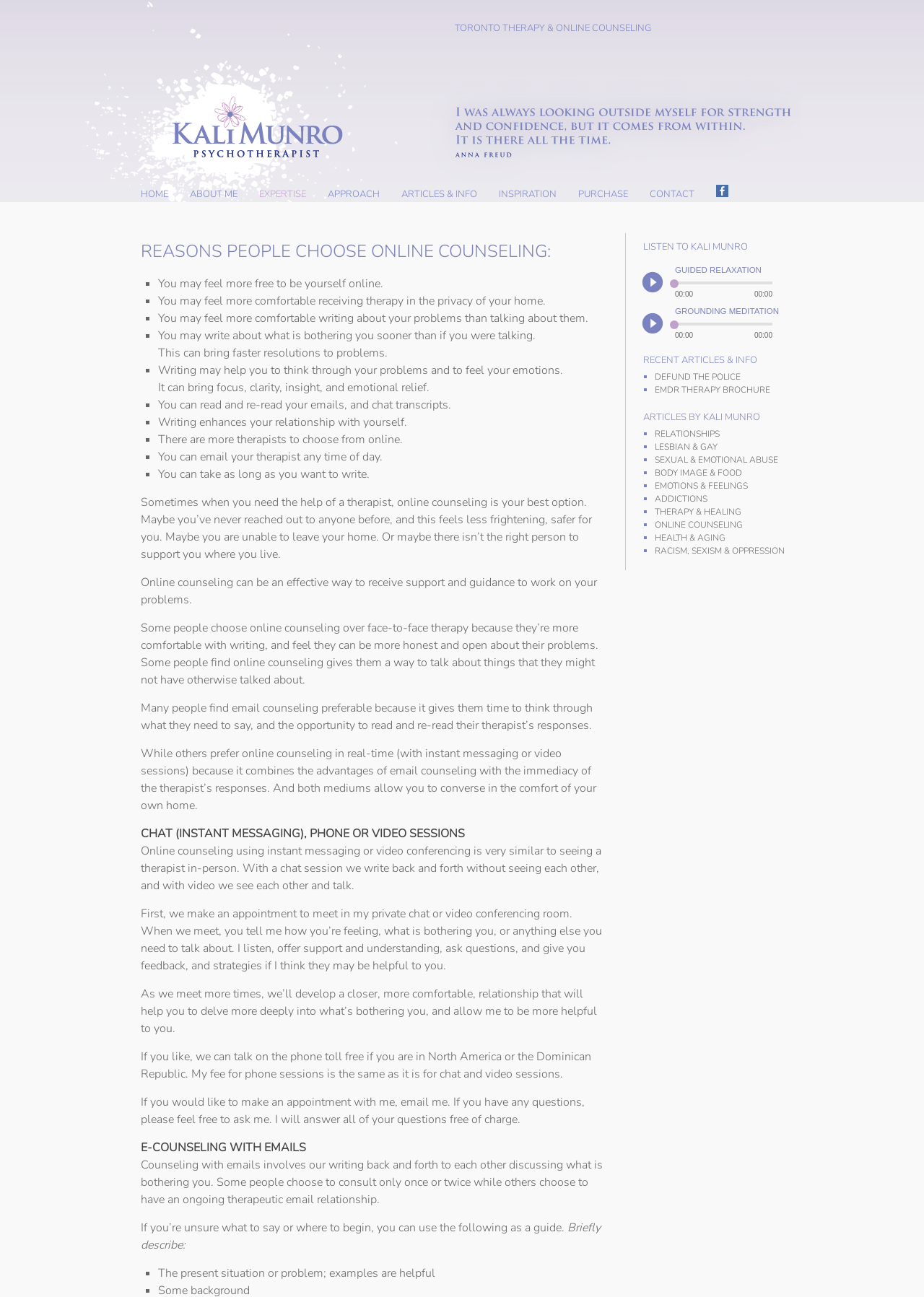Extract the bounding box coordinates of the UI element described by: "Addictions". The coordinates should include four float numbers ranging from 0 to 1, e.g., [left, top, right, bottom].

[0.708, 0.38, 0.765, 0.389]